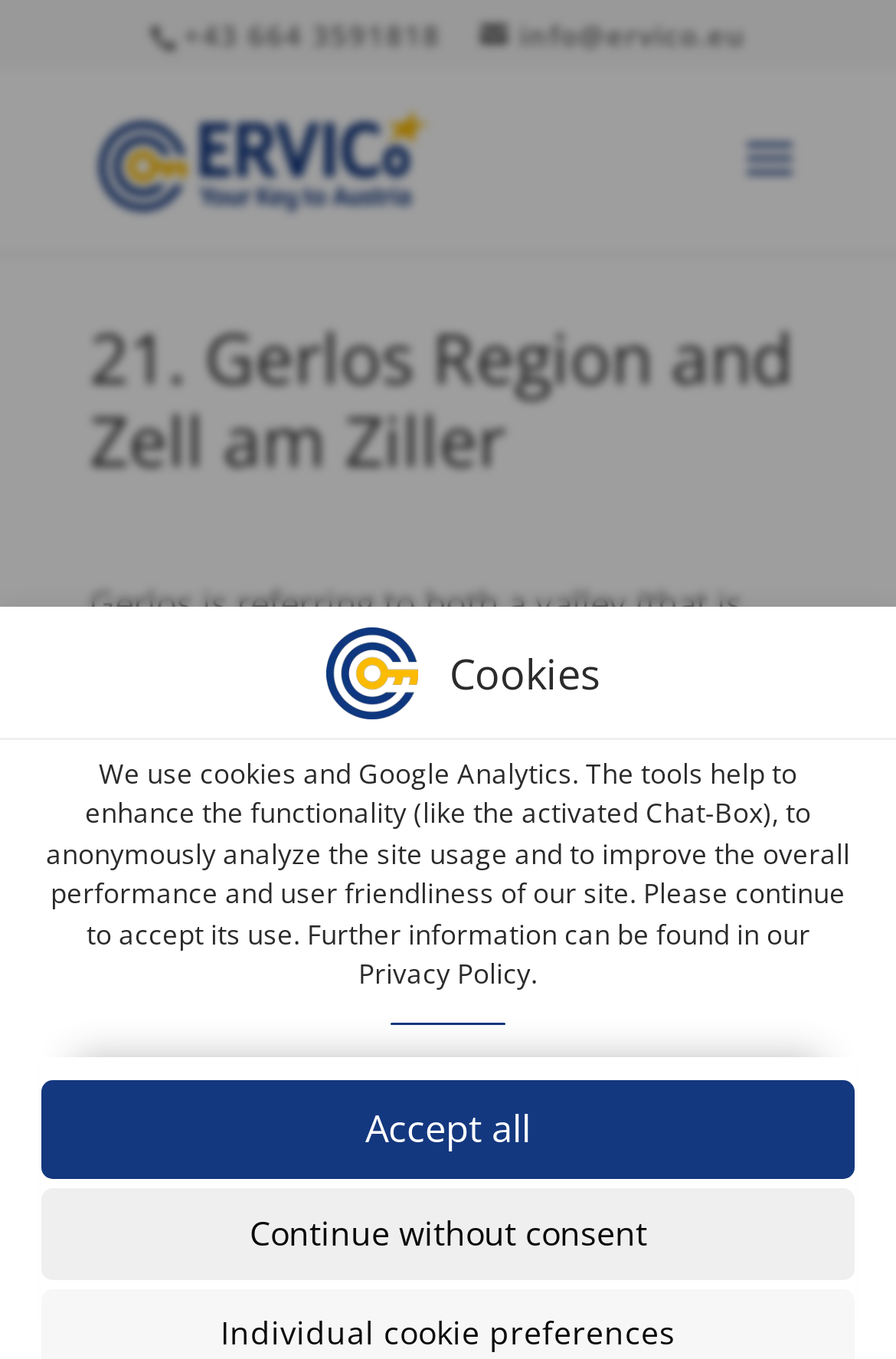Determine the bounding box for the described HTML element: "Continue without consent". Ensure the coordinates are four float numbers between 0 and 1 in the format [left, top, right, bottom].

[0.046, 0.874, 0.954, 0.942]